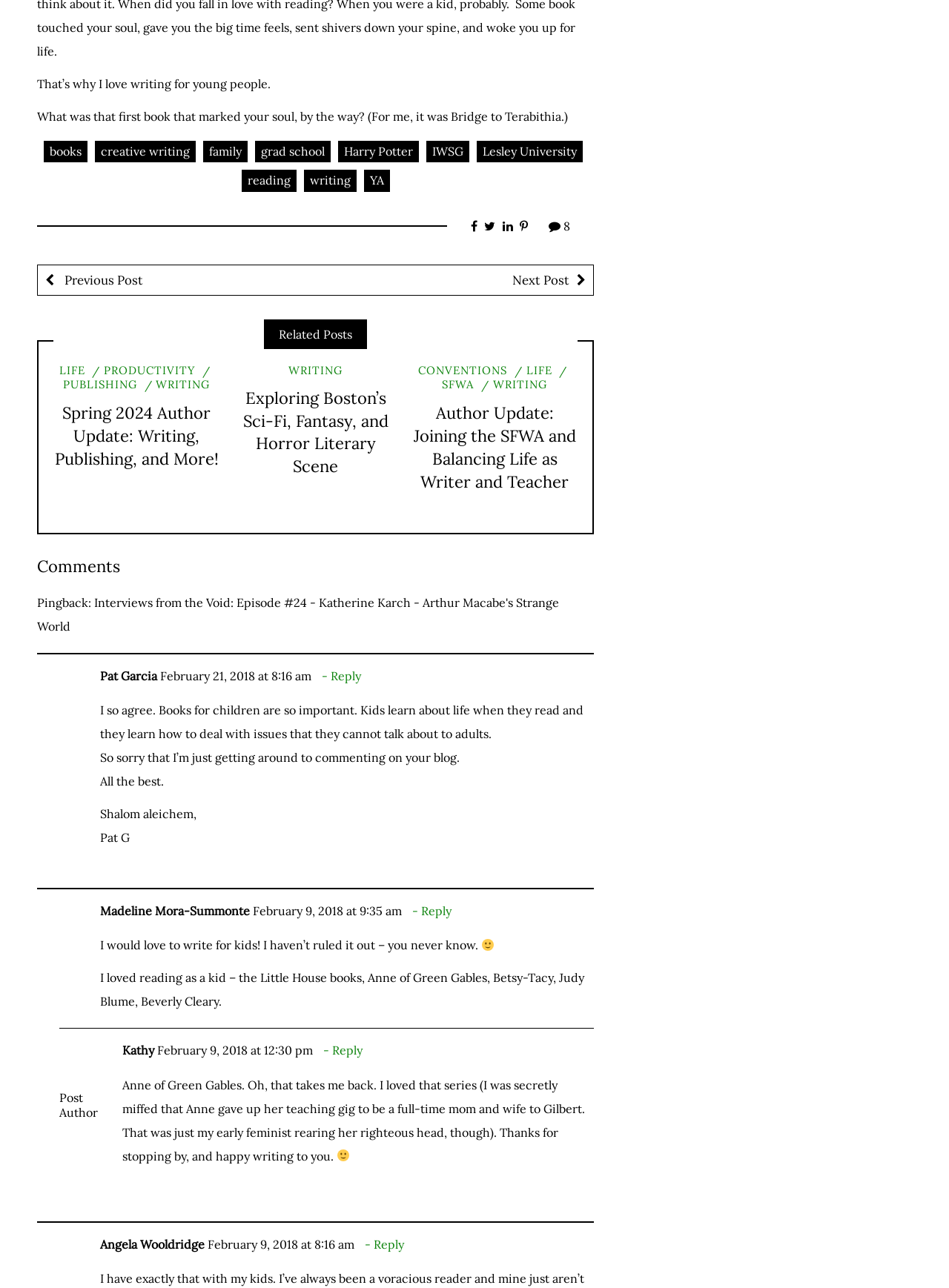What is the topic of the 'Spring 2024 Author Update'?
From the image, respond using a single word or phrase.

Writing, Publishing, and More